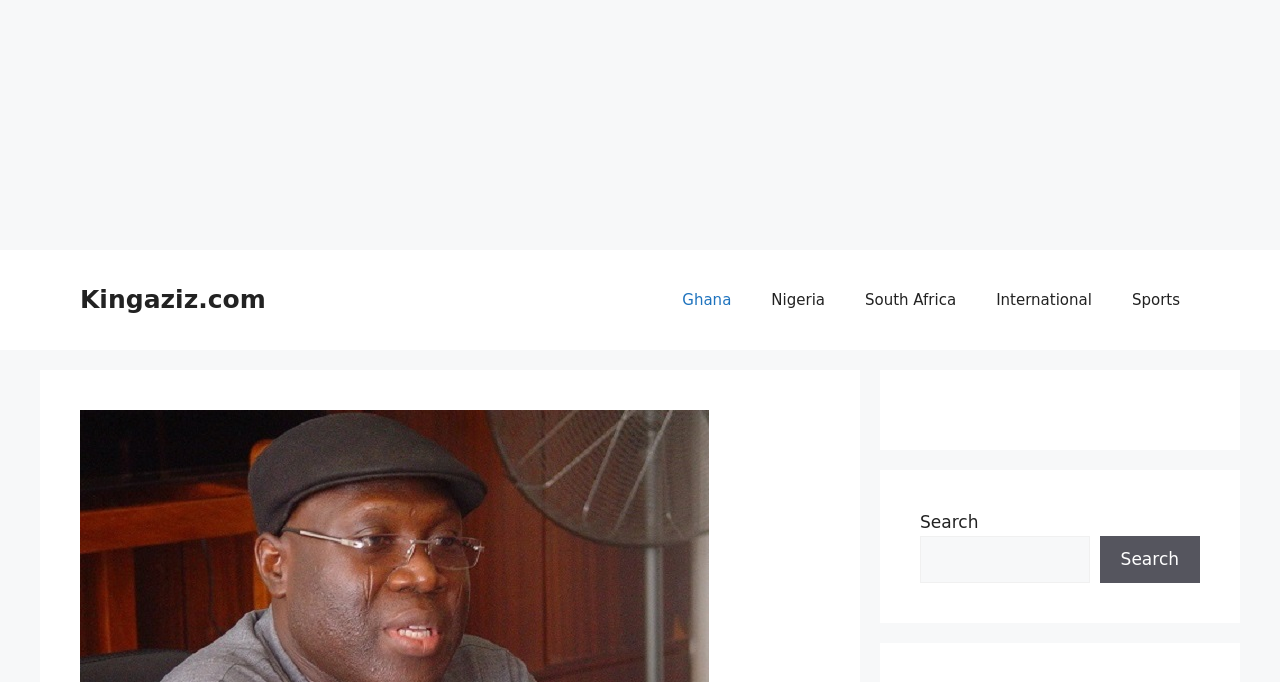Identify the main title of the webpage and generate its text content.

“Those Calling For Change In Minority Leadership In Parliament Are Being Ignorant” – Inusah Fuseini